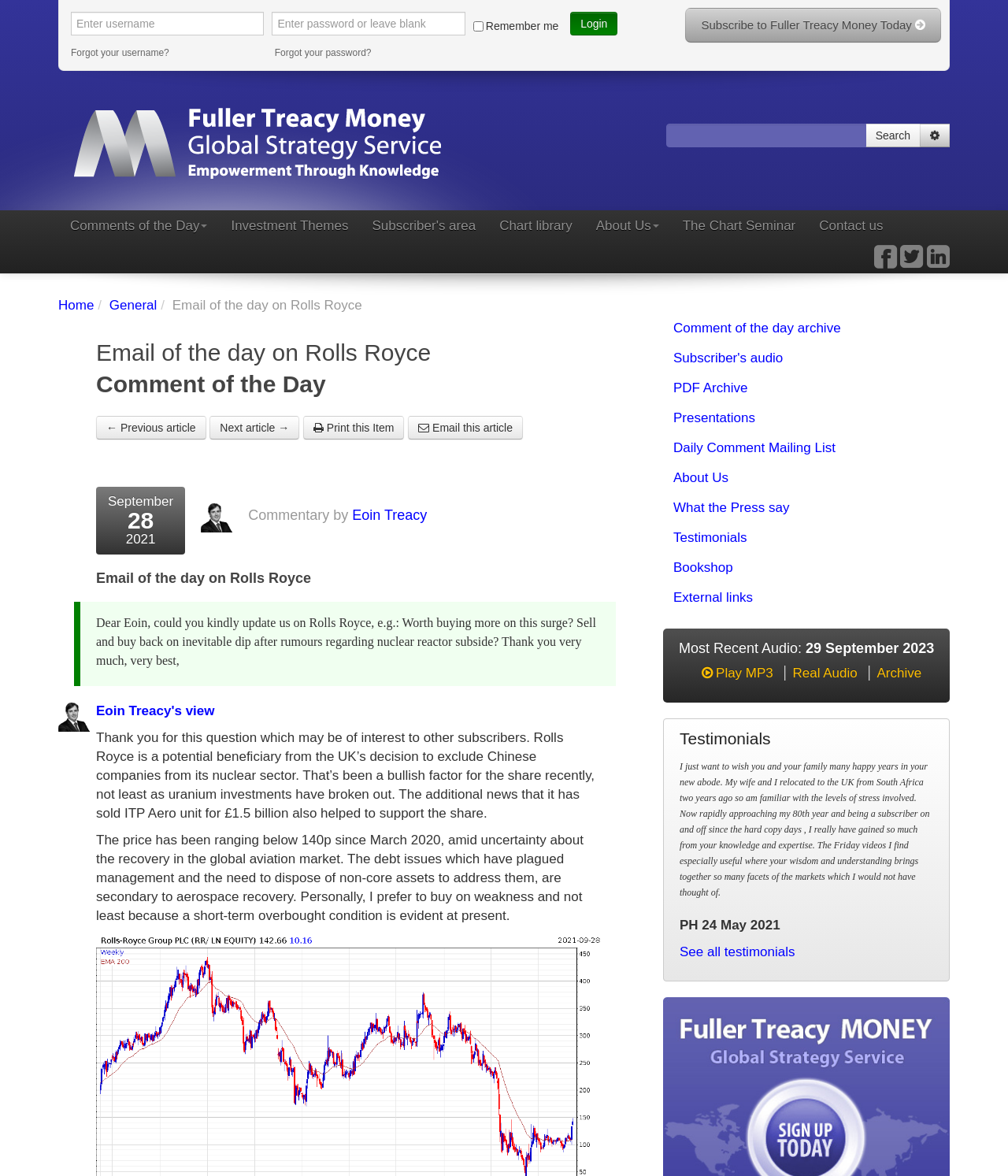Please identify the bounding box coordinates of the element that needs to be clicked to execute the following command: "Login". Provide the bounding box using four float numbers between 0 and 1, formatted as [left, top, right, bottom].

[0.566, 0.01, 0.613, 0.03]